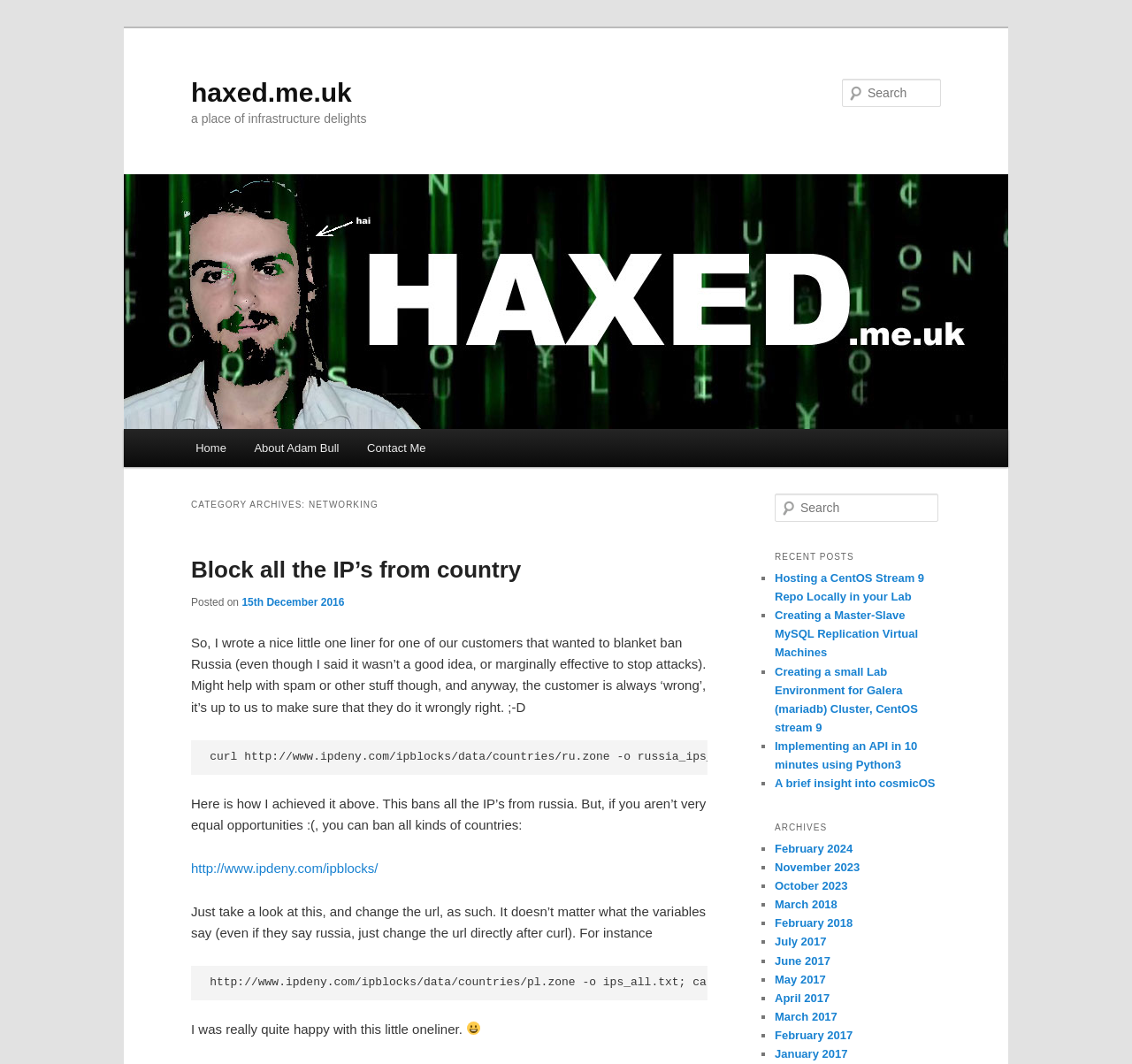Can you identify the bounding box coordinates of the clickable region needed to carry out this instruction: 'View recent posts'? The coordinates should be four float numbers within the range of 0 to 1, stated as [left, top, right, bottom].

[0.684, 0.513, 0.831, 0.534]